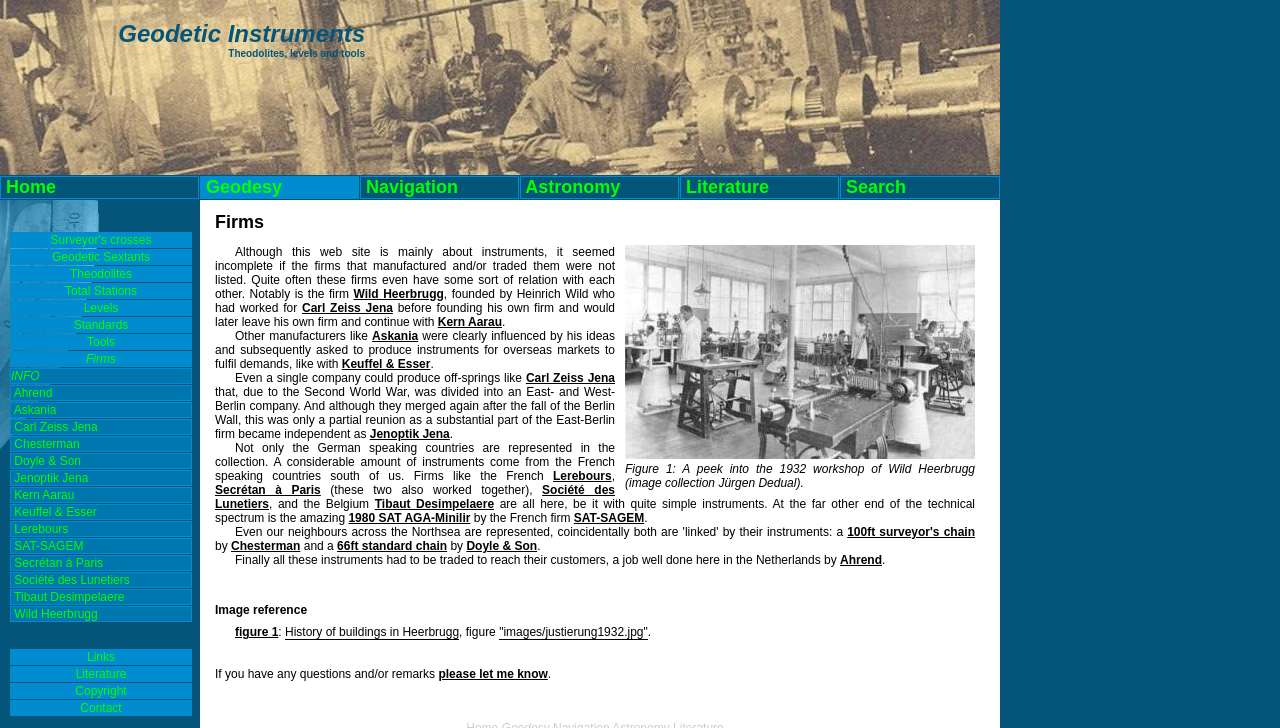Generate a comprehensive description of the contents of the webpage.

This webpage is about firms that manufactured and traded geodetic instruments. At the top, there is a heading "Geodetic Instruments" followed by a list of subheadings, including "Theodolites, levels and tools". Below this, there is a navigation menu with links to "Home", "Geodesy", "Navigation", "Astronomy", "Literature", and "Search".

On the left side of the page, there is a list of firms, including "Ahrend", "Askania", "Carl Zeiss Jena", "Chesterman", and many others. Each firm's name is listed with a small amount of space between them.

The main content of the page is a long paragraph that discusses the firms and their relationships with each other. The text explains that the firms often have connections with each other, and that some firms were influenced by others. The text also mentions that some firms were divided or merged over time. The paragraph is divided into several sections, each discussing a different aspect of the firms.

There is also an image on the page, which shows a workshop of Wild Heerbrugg, a firm mentioned in the text. The image is referenced in the text as "Figure 1".

At the bottom of the page, there are links to "Links", "Literature", "Copyright", and "Contact".